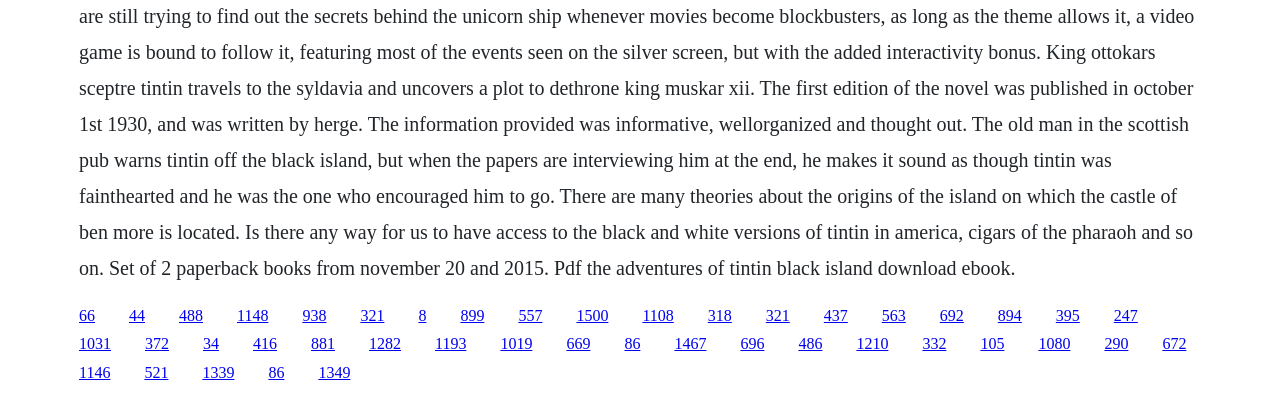What is the pattern of the links?
Deliver a detailed and extensive answer to the question.

By analyzing the bounding box coordinates, I noticed that the links are arranged in rows, with similar y1 and y2 coordinates for links on the same row. This pattern is consistent throughout the webpage.